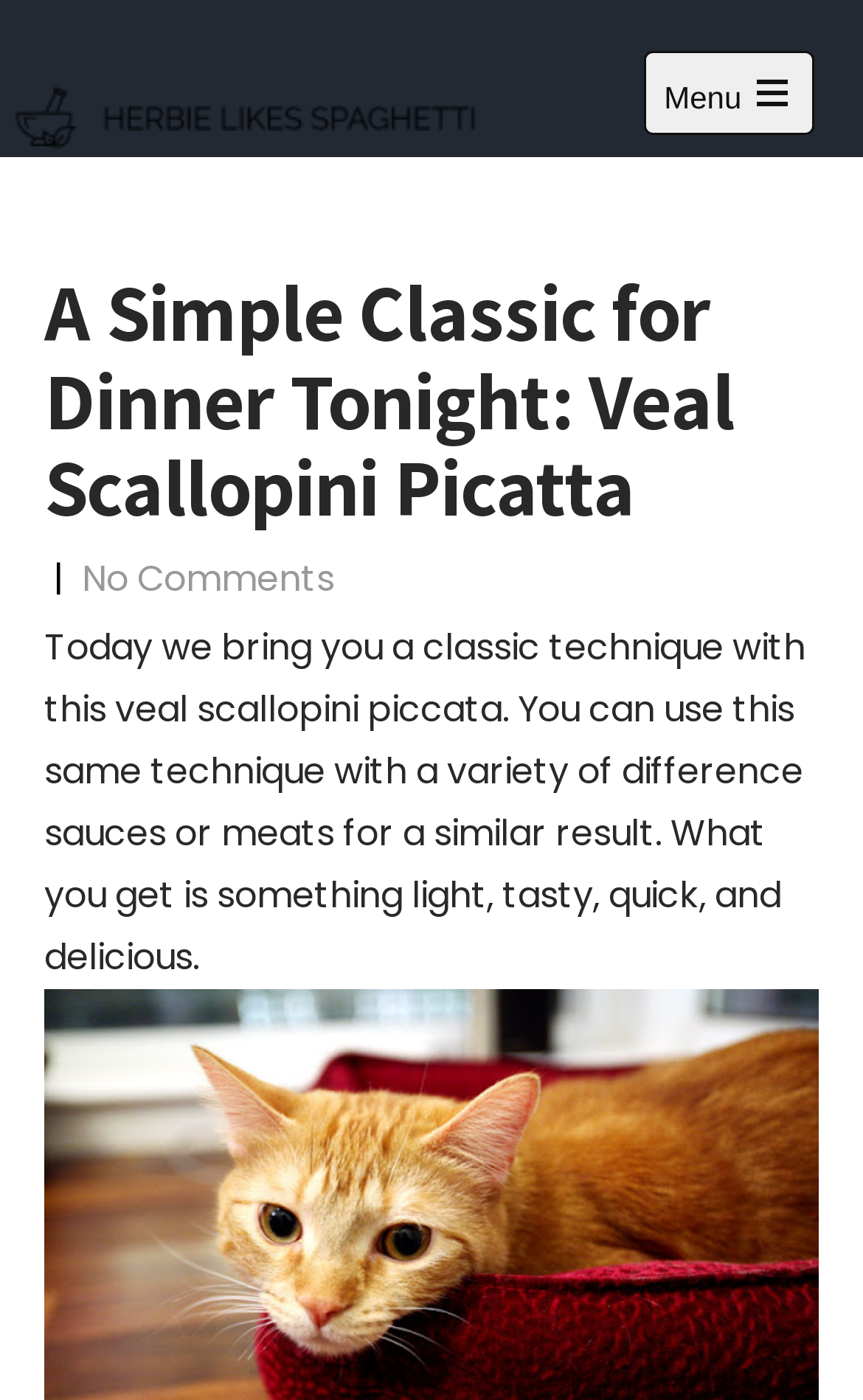What is the tone of the article?
Answer the question using a single word or phrase, according to the image.

Informative